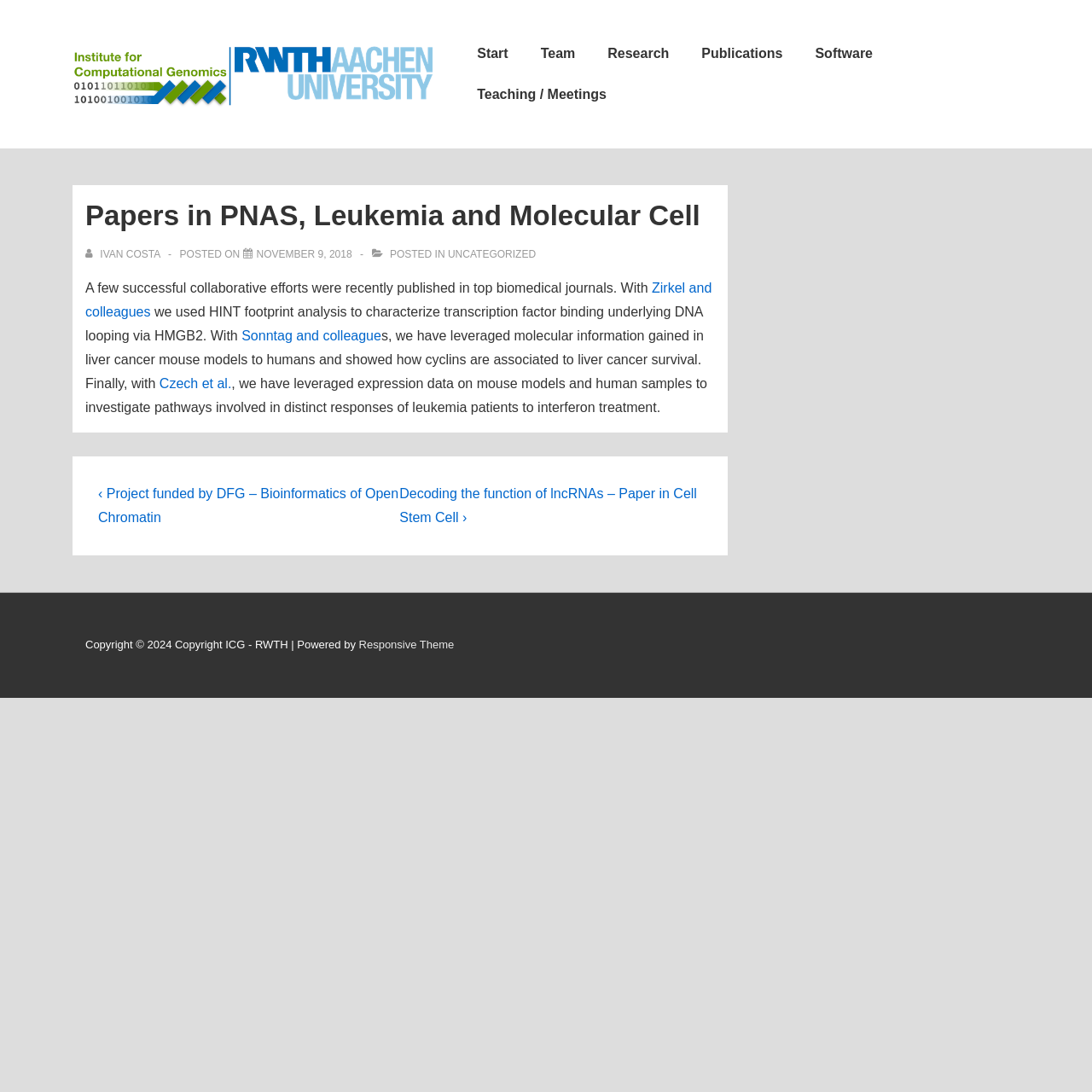Identify the bounding box coordinates of the clickable region necessary to fulfill the following instruction: "Go to the Team page". The bounding box coordinates should be four float numbers between 0 and 1, i.e., [left, top, right, bottom].

[0.481, 0.031, 0.541, 0.068]